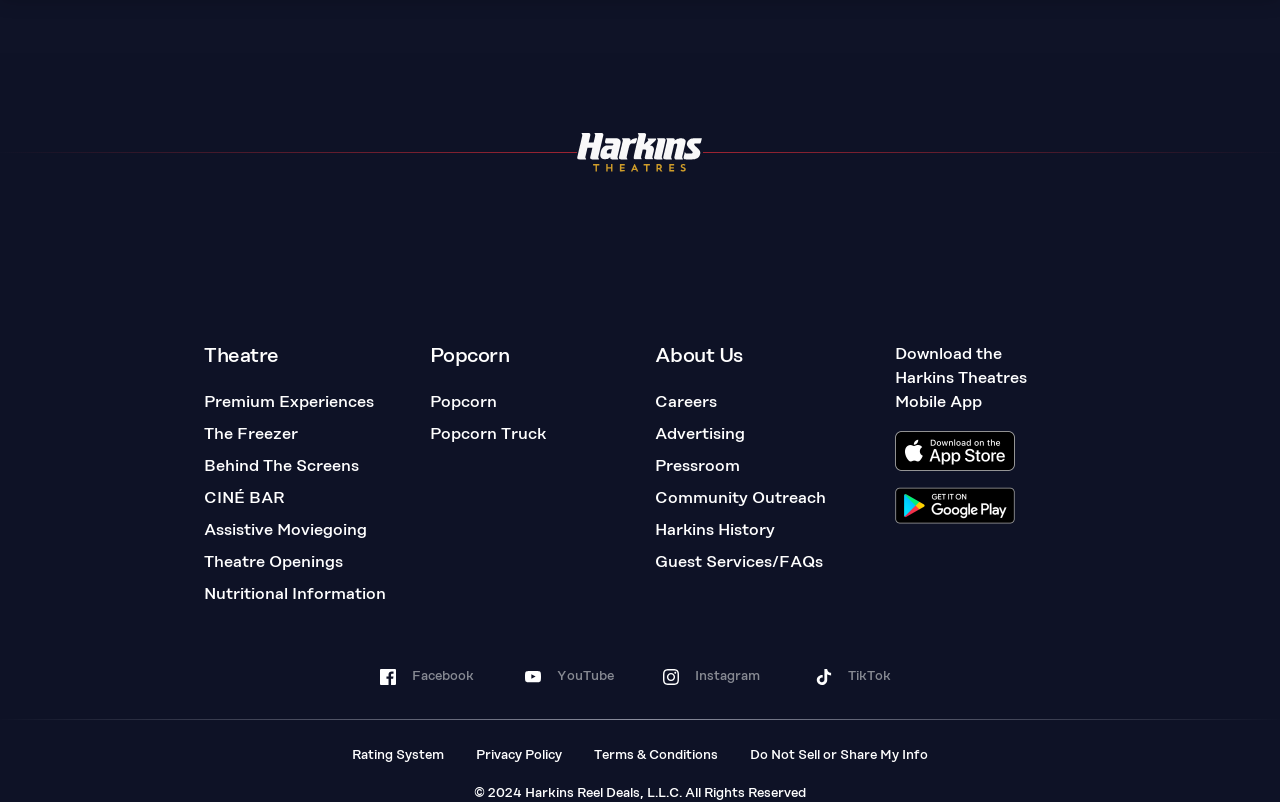For the element described, predict the bounding box coordinates as (top-left x, top-left y, bottom-right x, bottom-right y). All values should be between 0 and 1. Element description: English

None